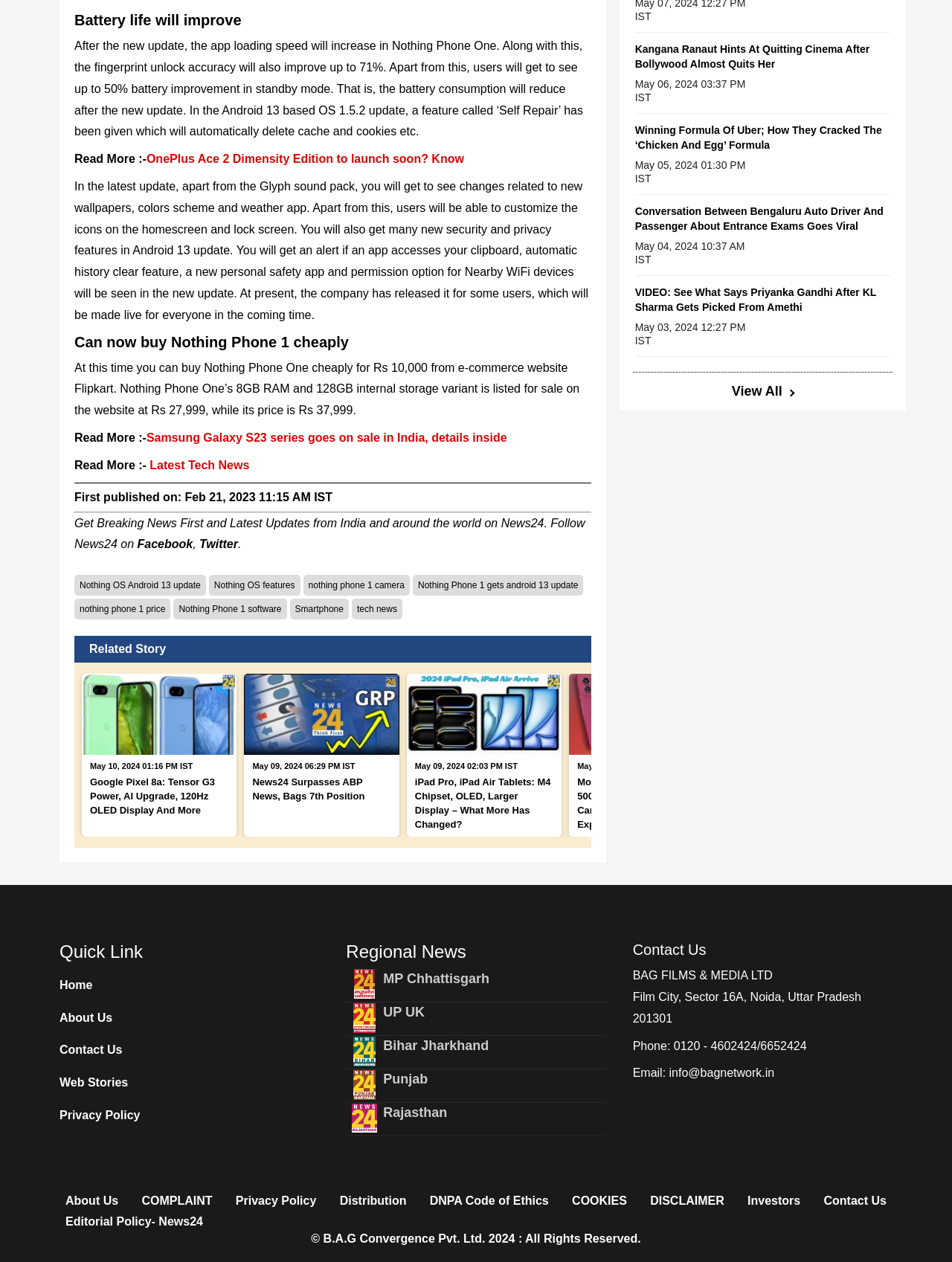Locate the bounding box coordinates of the element to click to perform the following action: 'Read more about Kangana Ranaut quitting cinema'. The coordinates should be given as four float values between 0 and 1, in the form of [left, top, right, bottom].

[0.667, 0.034, 0.913, 0.061]